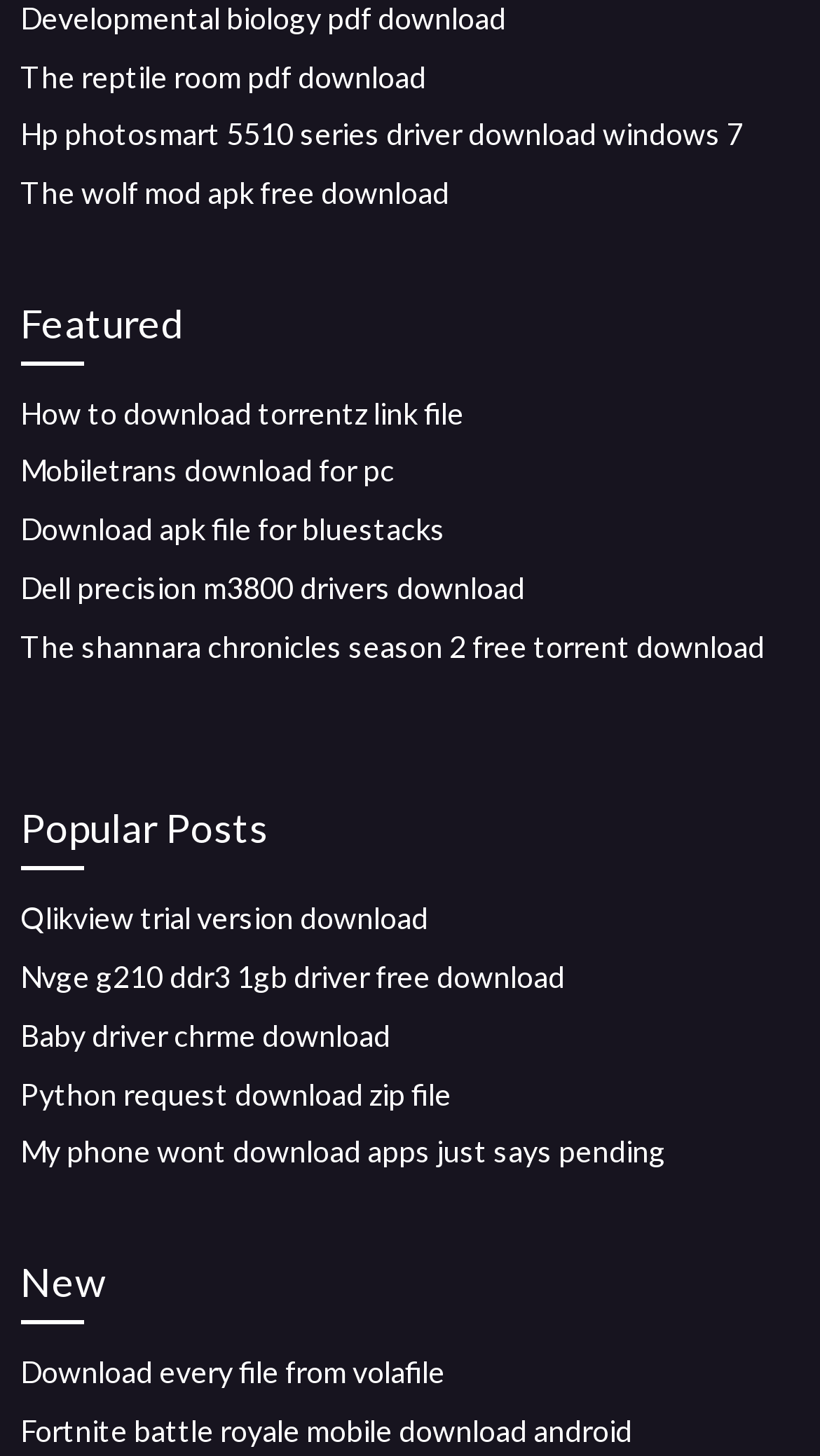What type of content is available on this webpage?
Please provide a single word or phrase in response based on the screenshot.

Download links